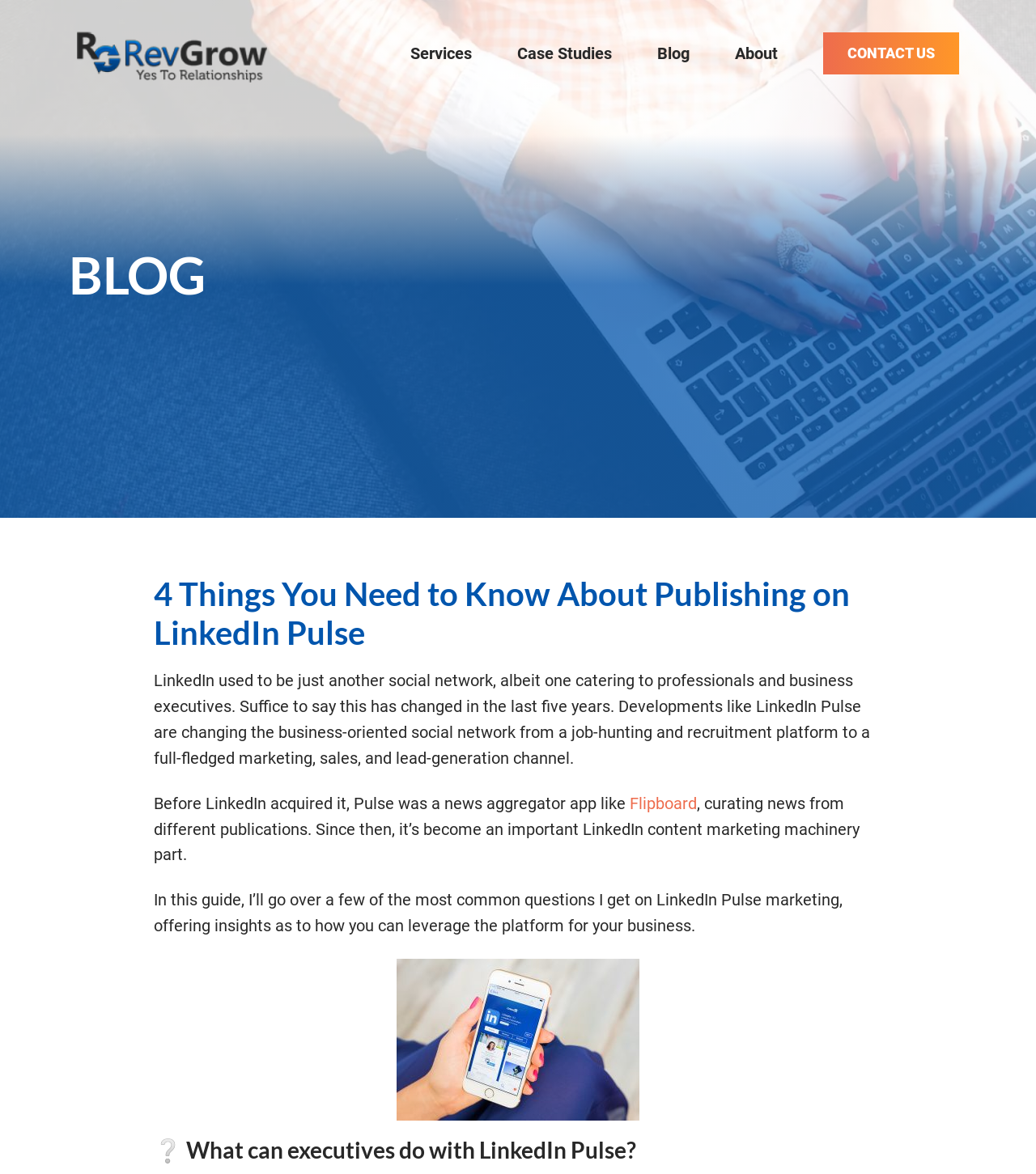Can you find and provide the main heading text of this webpage?

4 Things You Need to Know About Publishing on LinkedIn Pulse